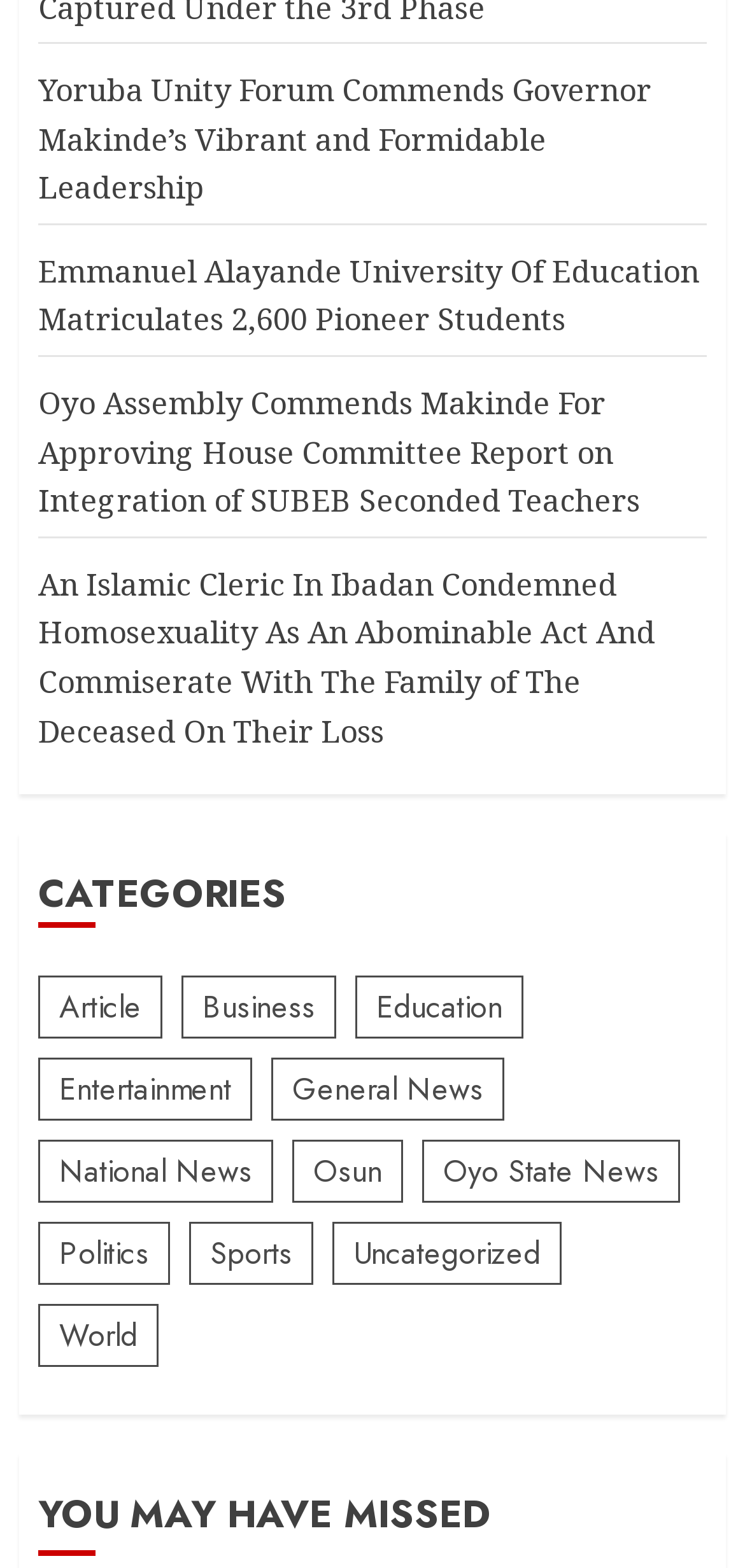Please locate the clickable area by providing the bounding box coordinates to follow this instruction: "Explore Oyo State News".

[0.567, 0.727, 0.913, 0.767]